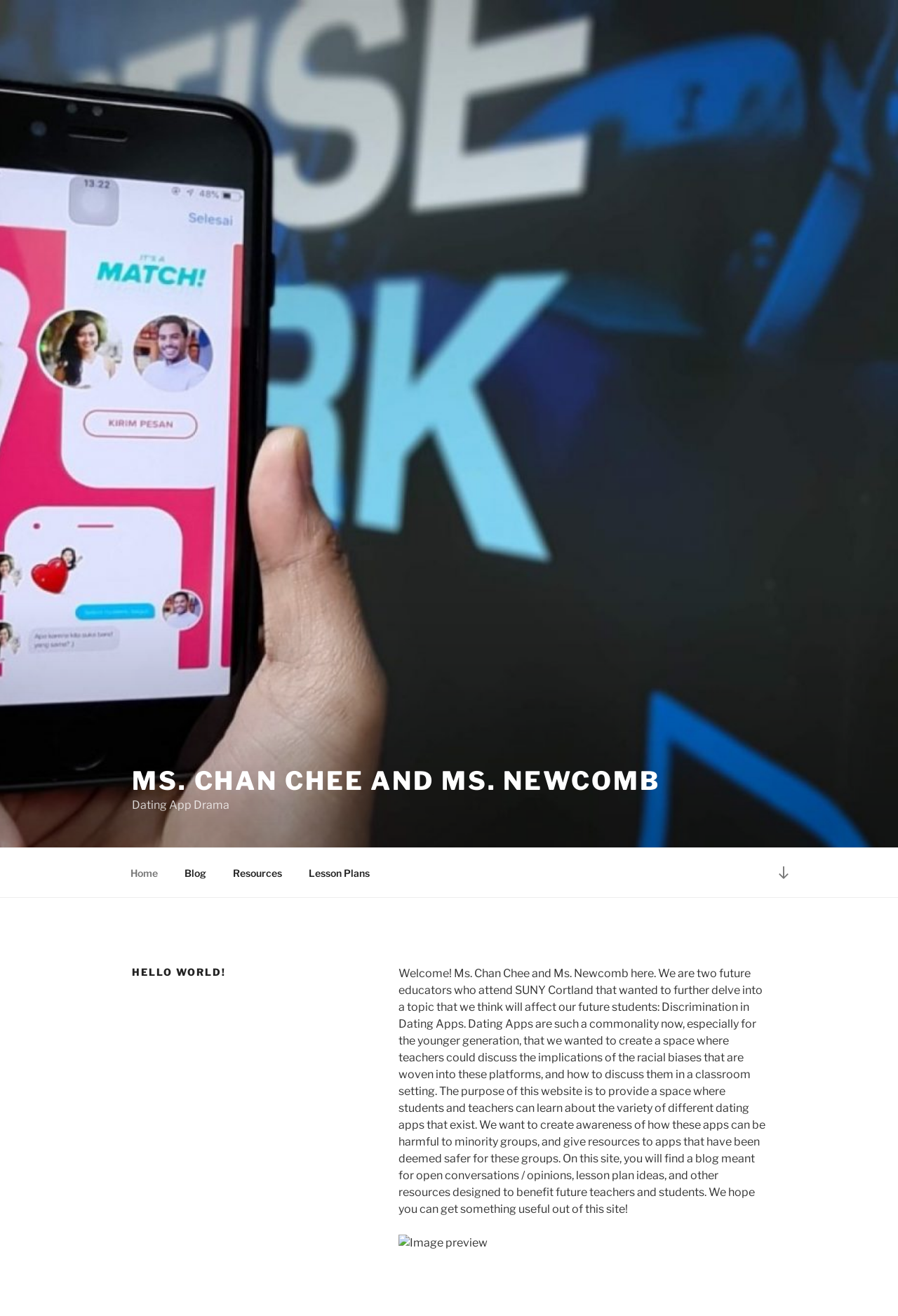Answer the question in a single word or phrase:
How many links are in the top menu?

5